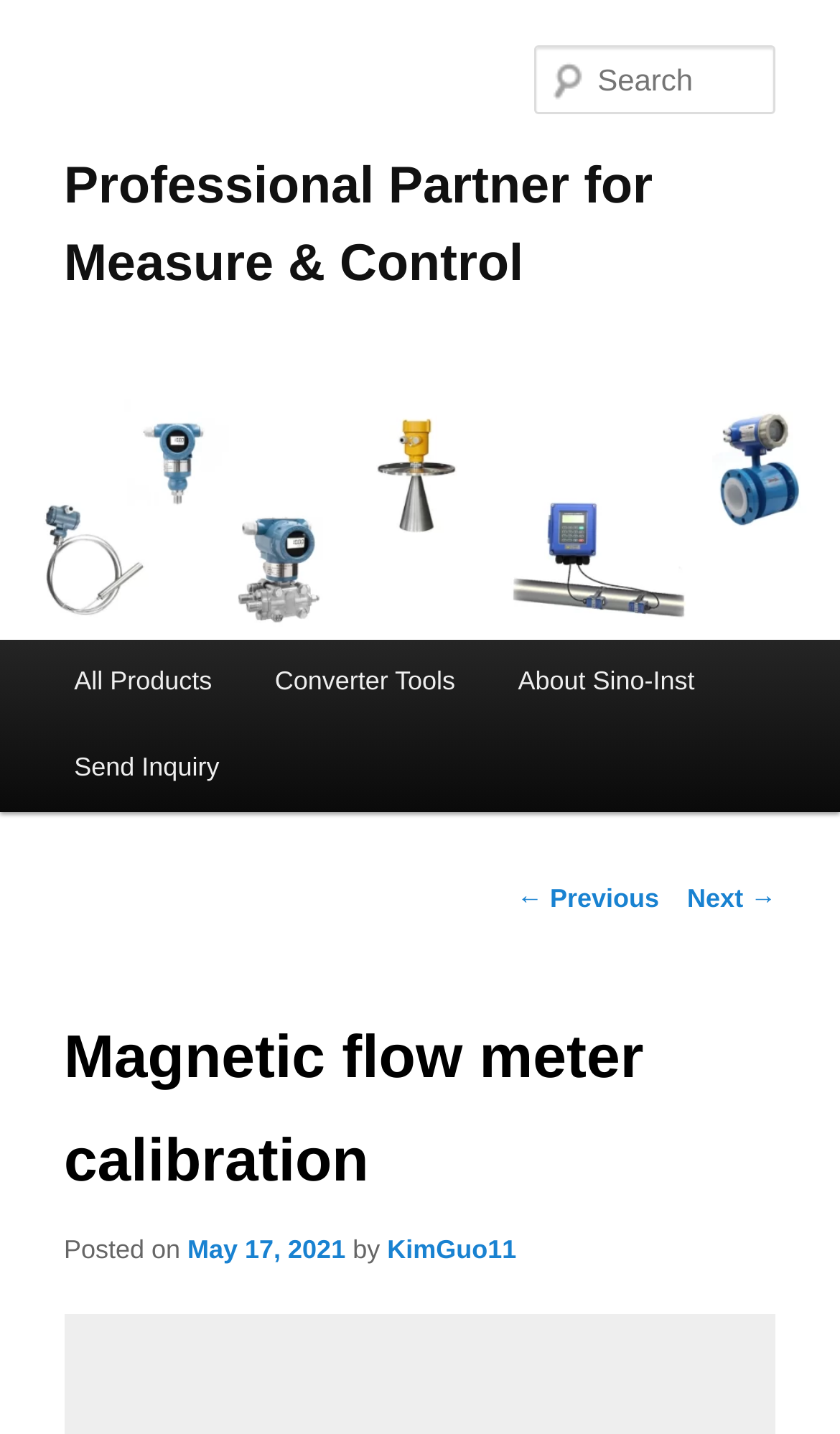Can you find the bounding box coordinates for the element that needs to be clicked to execute this instruction: "View all products"? The coordinates should be given as four float numbers between 0 and 1, i.e., [left, top, right, bottom].

[0.051, 0.446, 0.29, 0.506]